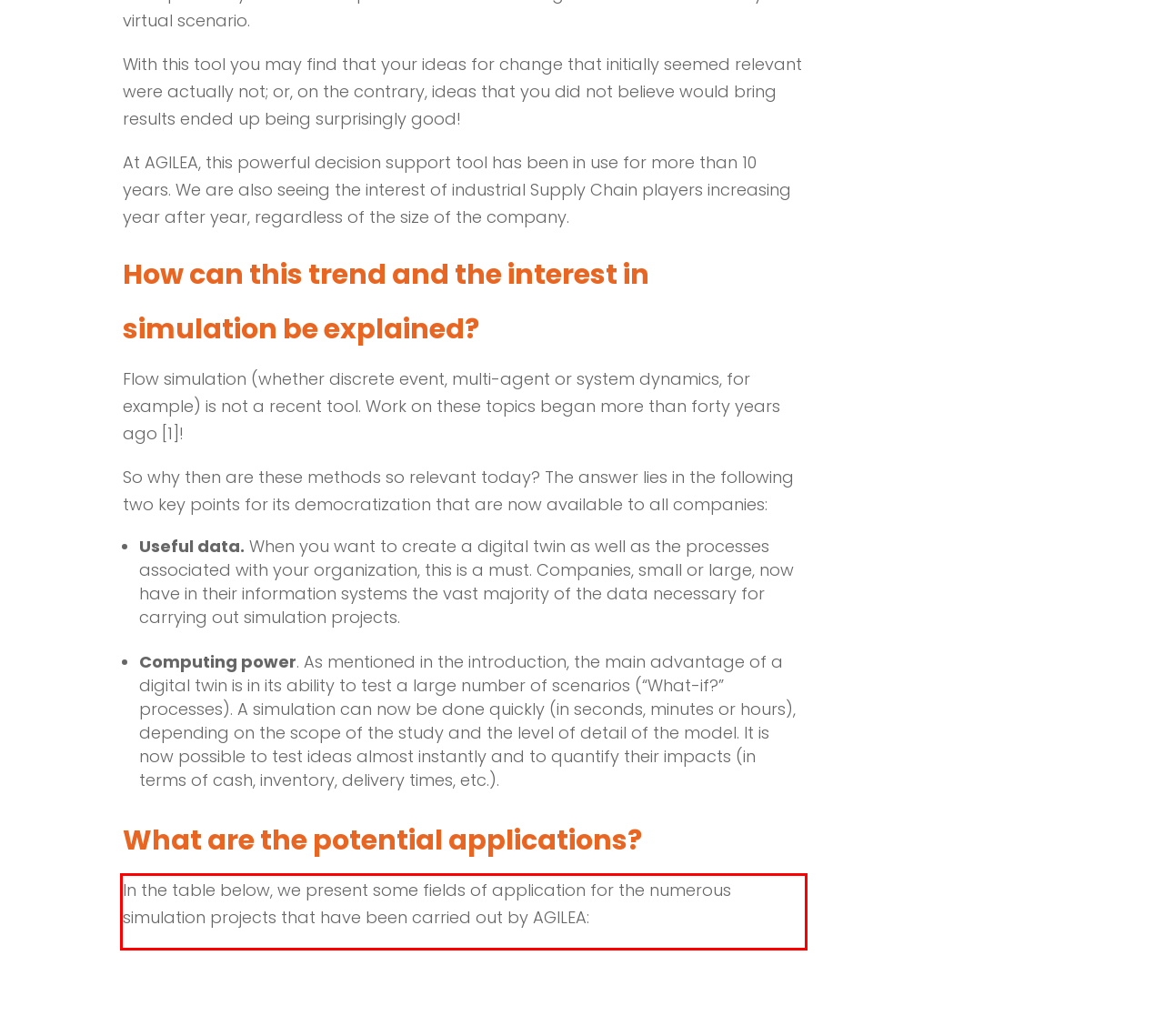Given the screenshot of a webpage, identify the red rectangle bounding box and recognize the text content inside it, generating the extracted text.

In the table below, we present some fields of application for the numerous simulation projects that have been carried out by AGILEA: